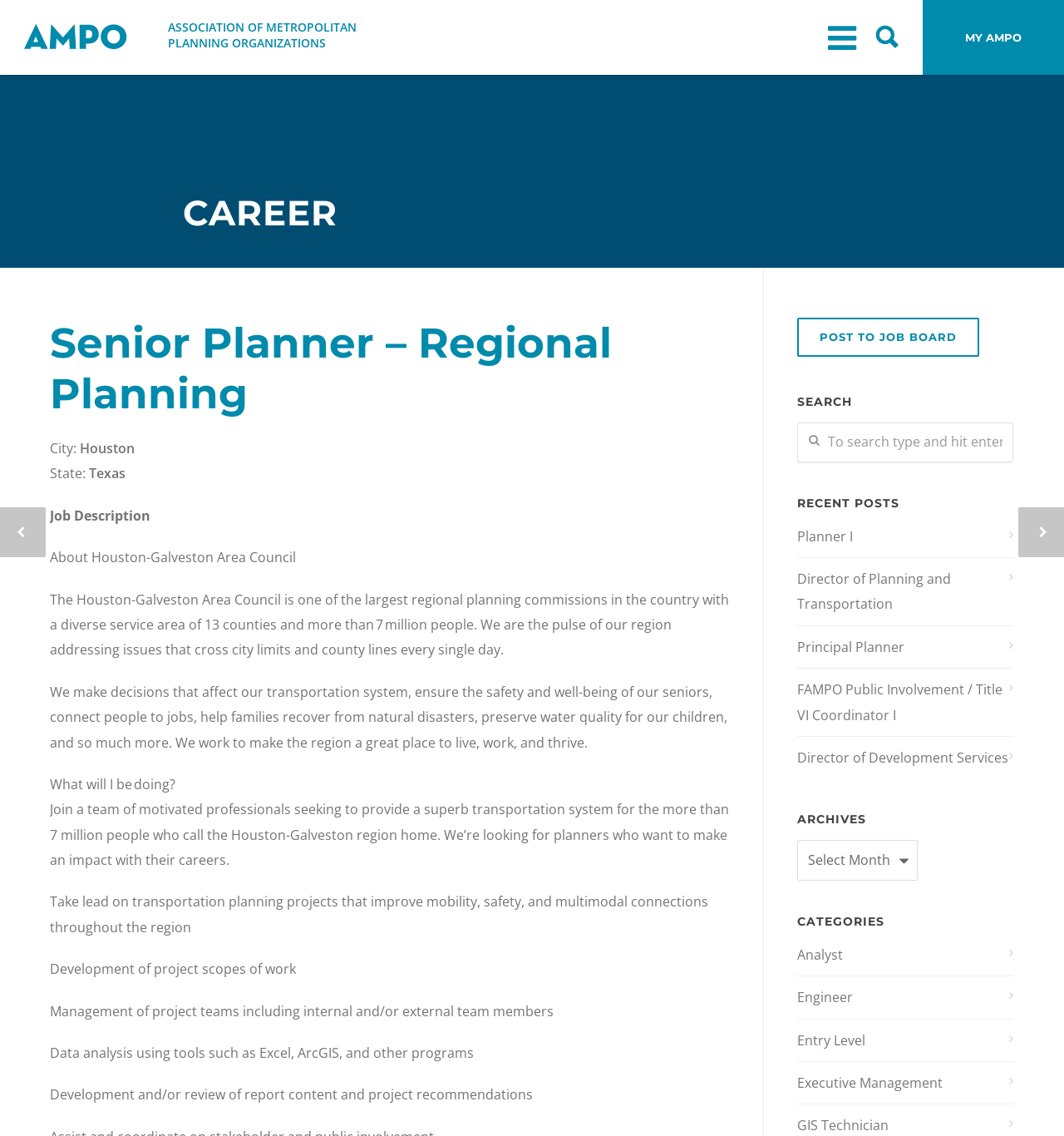Given the description of the UI element: "Analyst", predict the bounding box coordinates in the form of [left, top, right, bottom], with each value being a float between 0 and 1.

[0.749, 0.829, 0.952, 0.851]